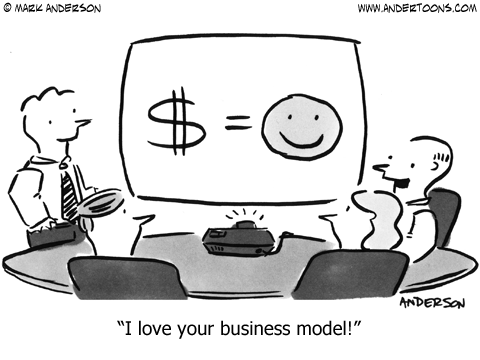Carefully examine the image and provide an in-depth answer to the question: What is the tone of the illustration?

The style and wit of the illustration are characteristic of contemporary business-themed cartoons, particularly popular among professionals as light-hearted commentary on workplace dynamics. The tone of the illustration is humorous and playful, as evident from the simplistic equation on the presentation screen and the reactions of the individuals around the conference table.